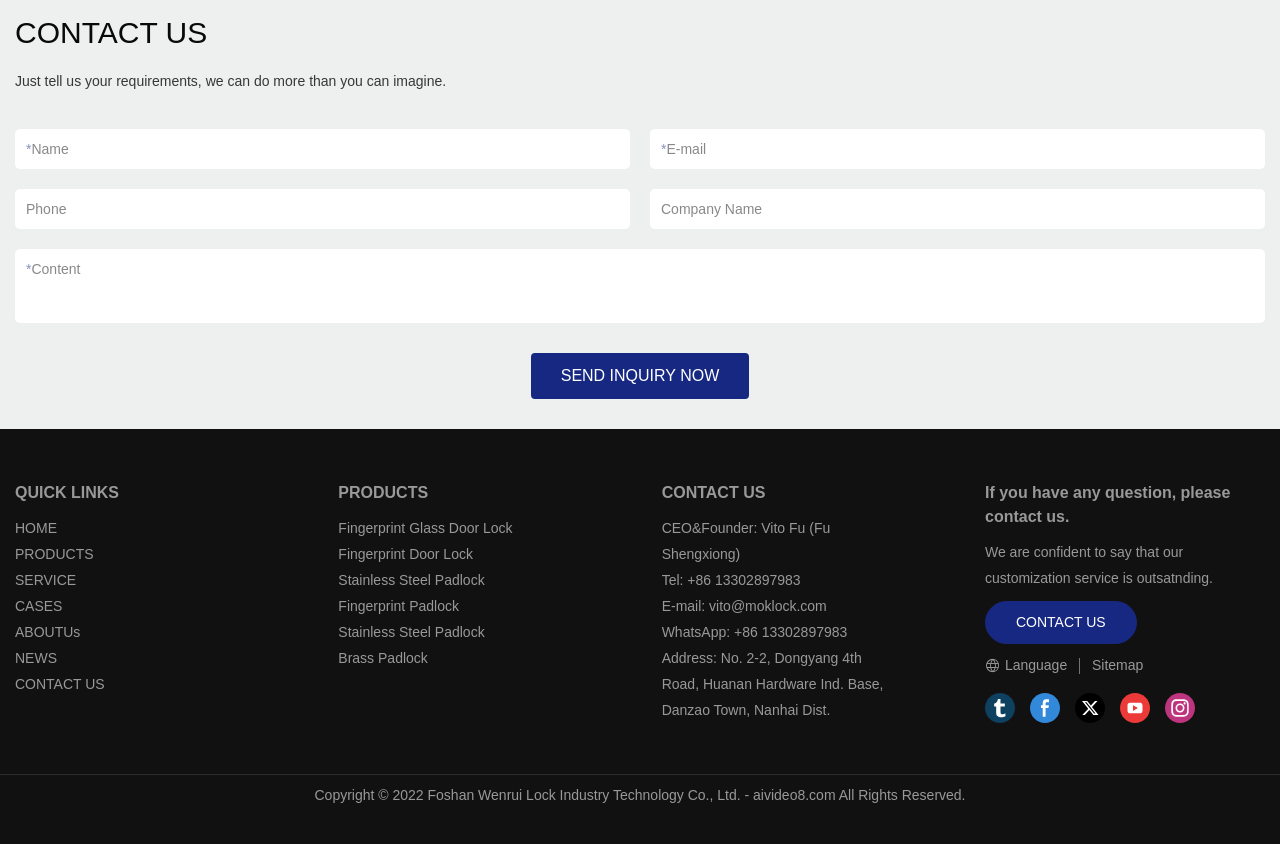With reference to the screenshot, provide a detailed response to the question below:
What is the company's address?

The company's address is No. 2-2, Dongyang 4th Road, Huanan Hardware Ind. Base, Danzao Town, Nanhai Dist., as mentioned in the 'CONTACT US' section.